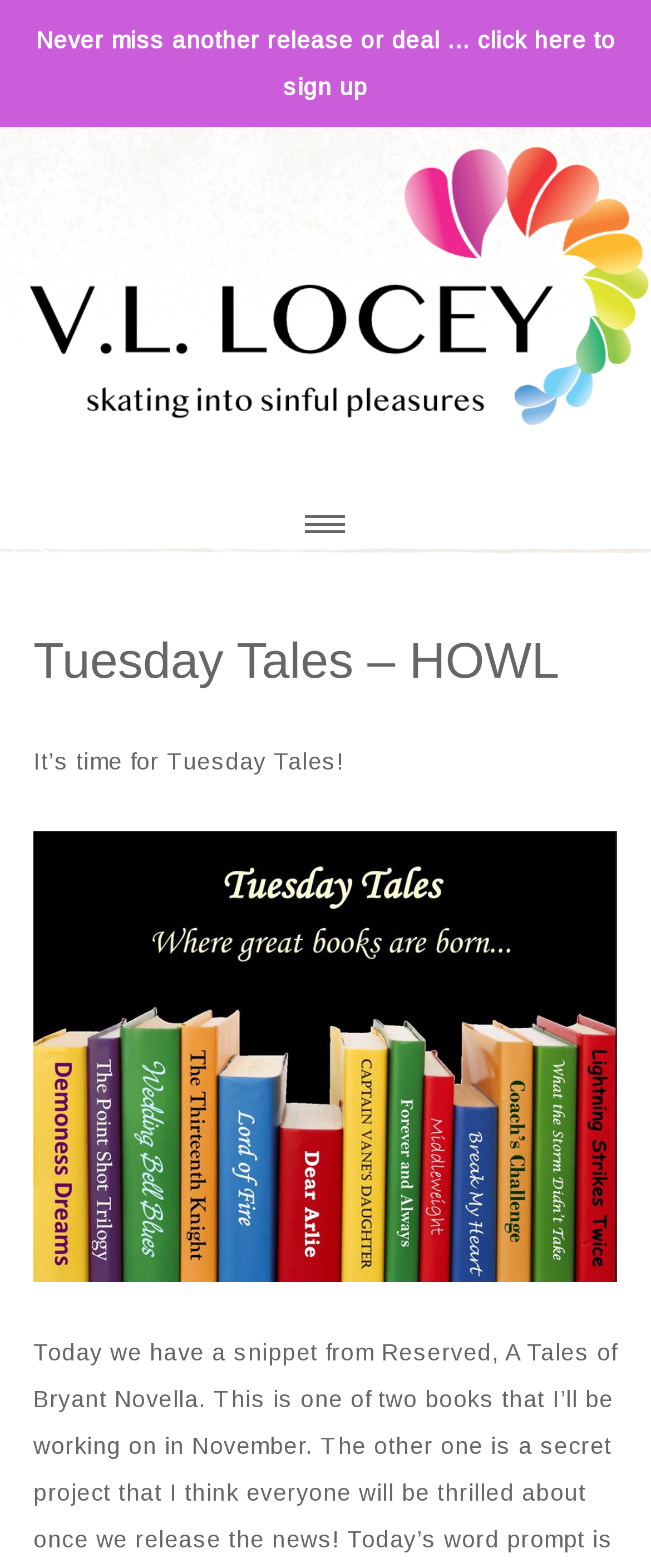Create a detailed summary of the webpage's content and design.

The webpage is titled "Tuesday Tales – HOWL" and appears to be a blog or author's website. At the top, there is a link to sign up for releases and deals, taking up most of the width of the page. Below this, there is a prominent link to "V.L. LOCEY ROMANCE AUTHOR", spanning the full width of the page.

The main content area is divided into a navigation section and a secondary section. The navigation section is labeled as "Secondary" and contains a header with the title "Tuesday Tales – HOWL" again. Below this, there is a brief introductory text "It’s time for Tuesday Tales!".

The main attraction of the page is a large image, taking up most of the width and height of the page, with a description "Tuesday Tales, V.L. Locey, Gay Romance, MM Romance". This image is likely a promotional graphic for the author's work.